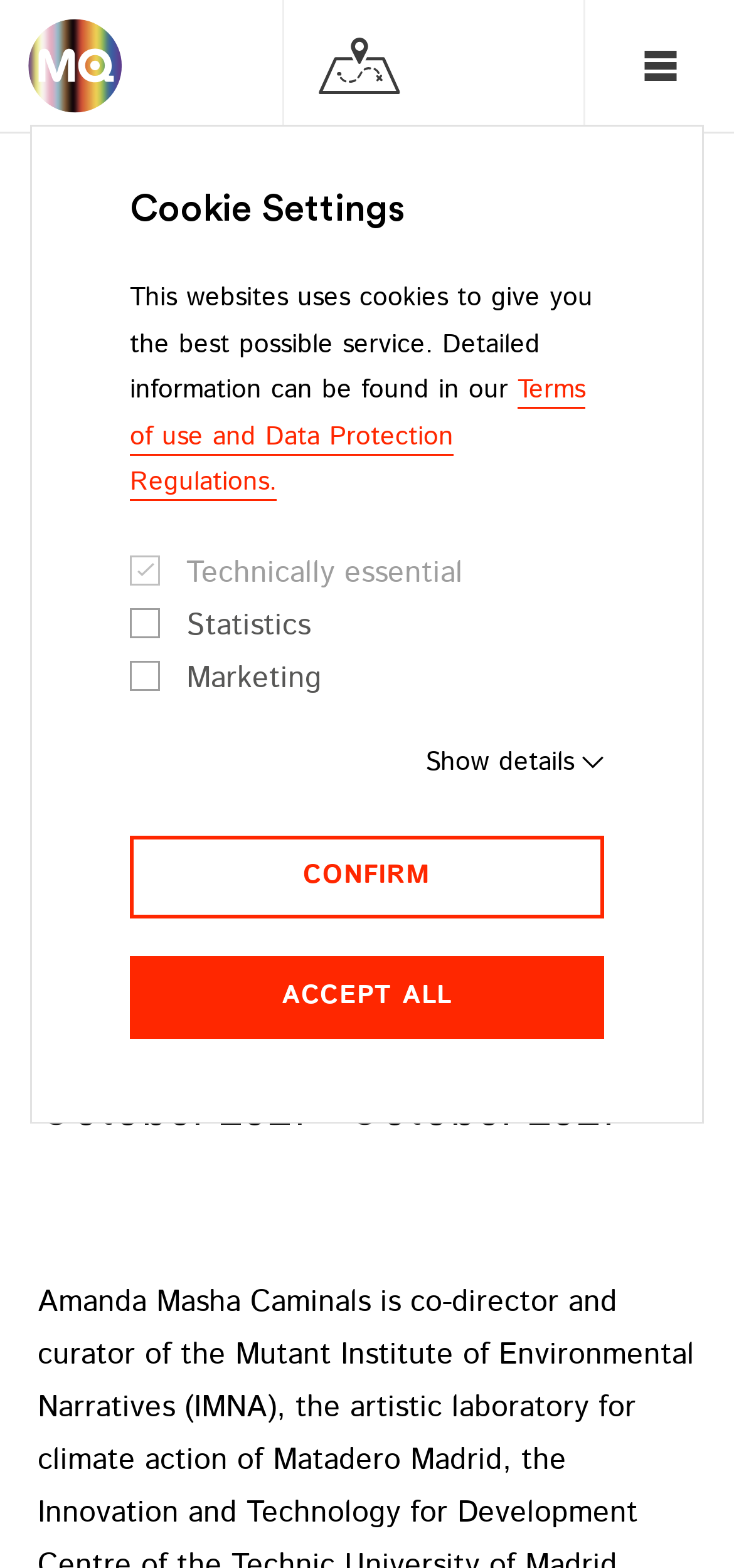Provide the bounding box coordinates for the area that should be clicked to complete the instruction: "Read more about Amanda Masha Caminals".

[0.051, 0.154, 0.949, 0.192]